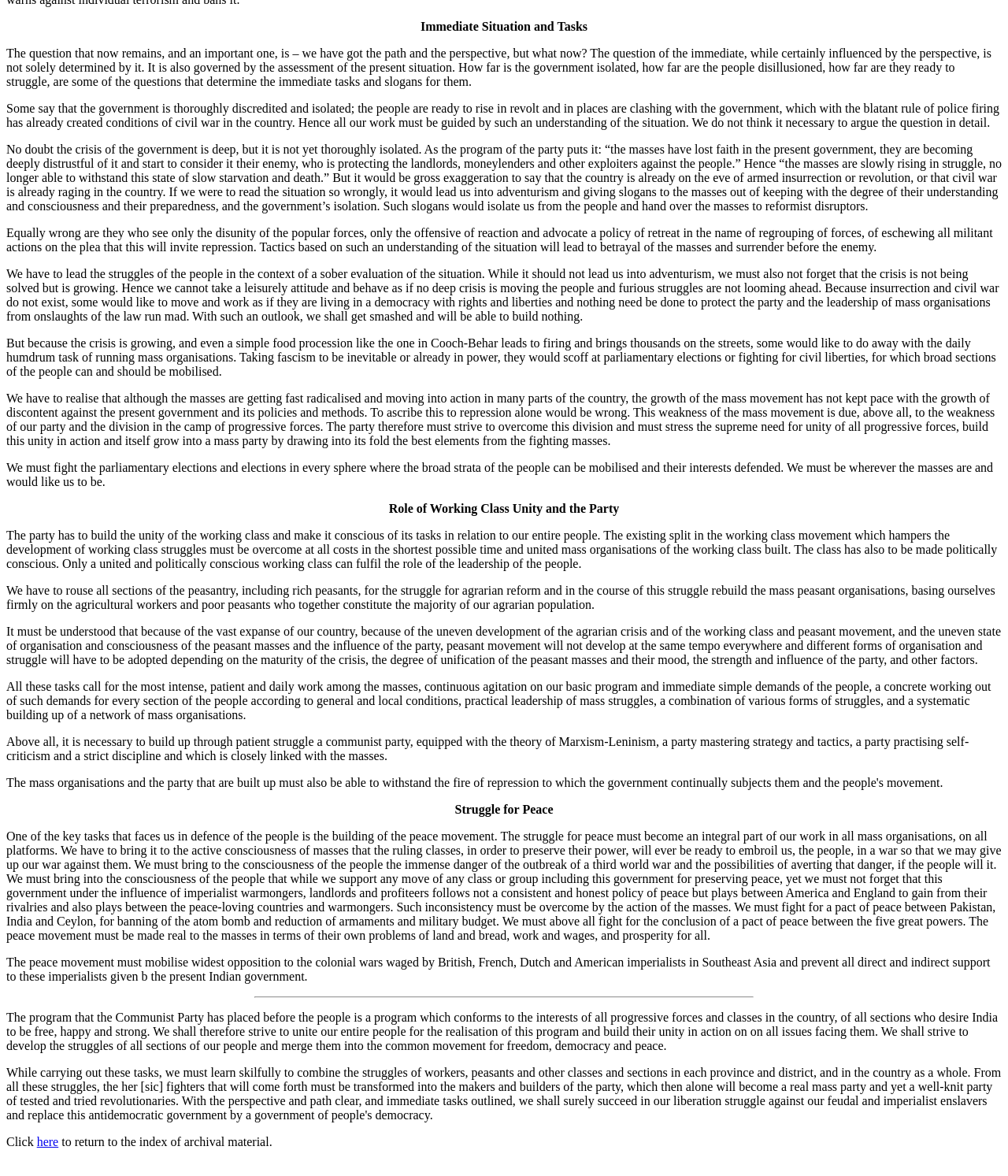Carefully examine the image and provide an in-depth answer to the question: What is the role of the working class?

The role of the working class is to provide leadership to the people, as mentioned in the StaticText element with ID 169. The text states that 'only a united and politically conscious working class can fulfil the role of the leadership of the people'.